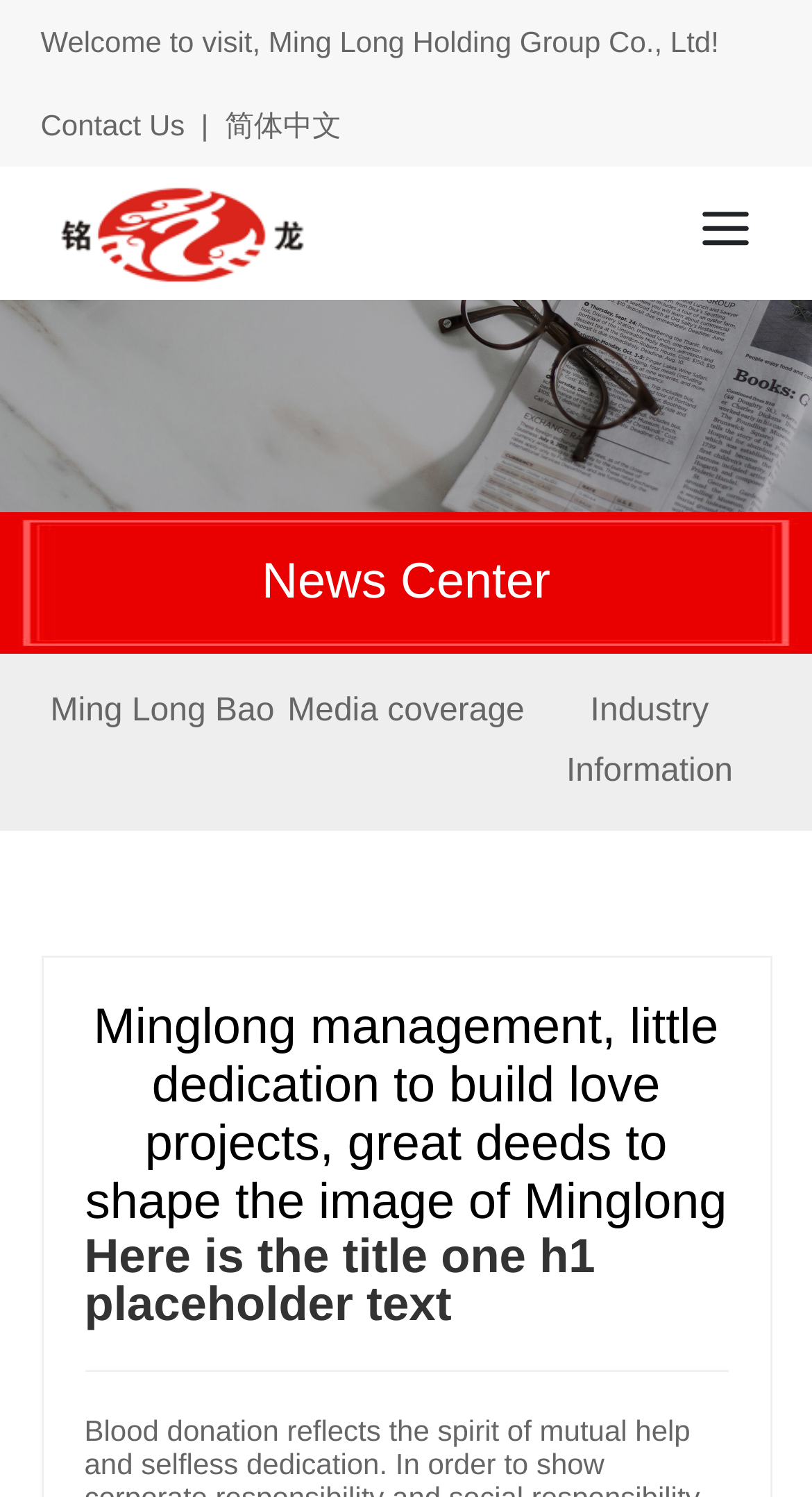Respond to the following question using a concise word or phrase: 
What is the company name?

Ming Long Holding Group Co., Ltd.